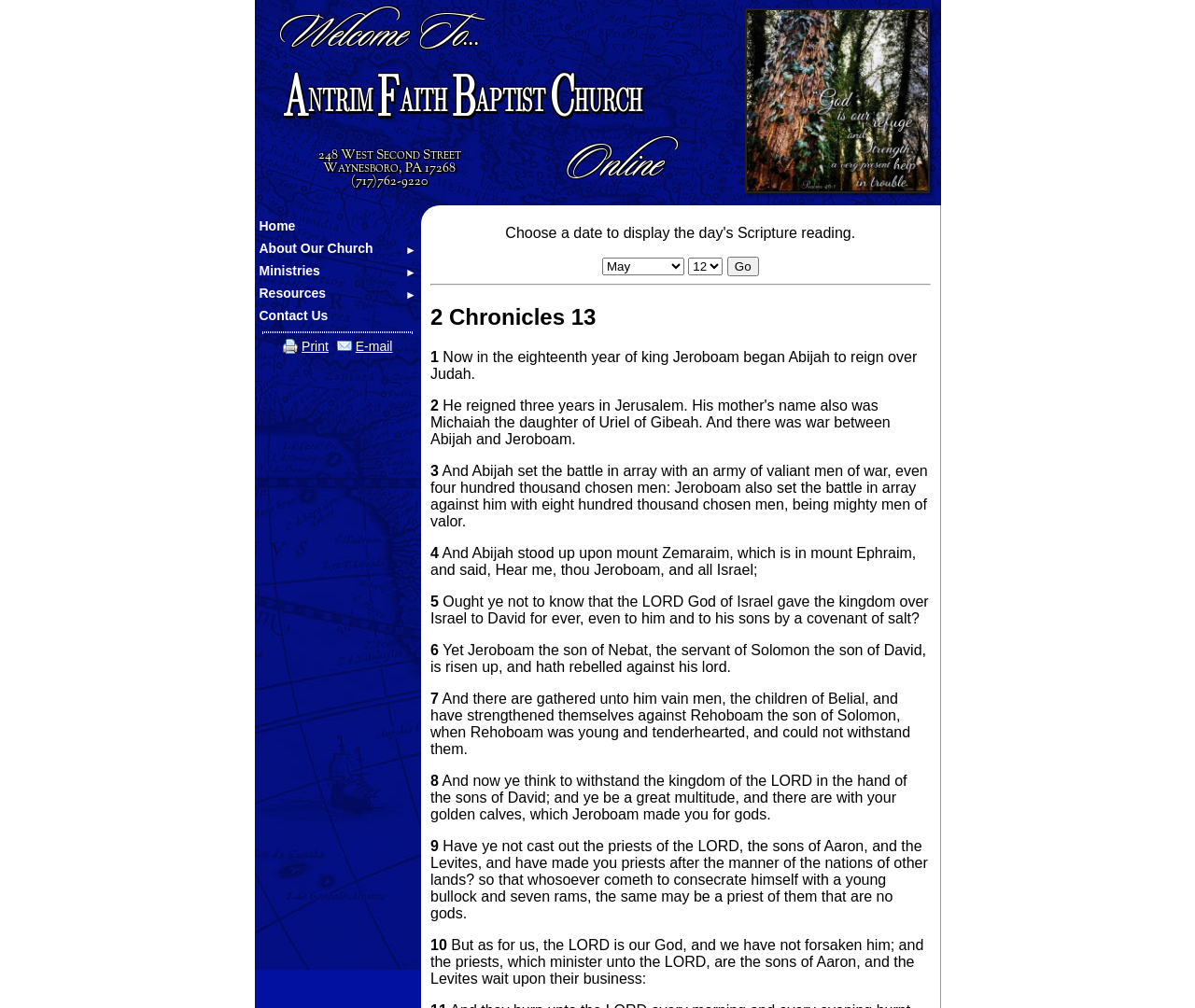Analyze the image and provide a detailed answer to the question: How many chosen men did Abijah set in array?

I found the answer by looking at the static text element that says 'And Abijah set the battle in array with an army of valiant men of war, even four hundred thousand chosen men:'.